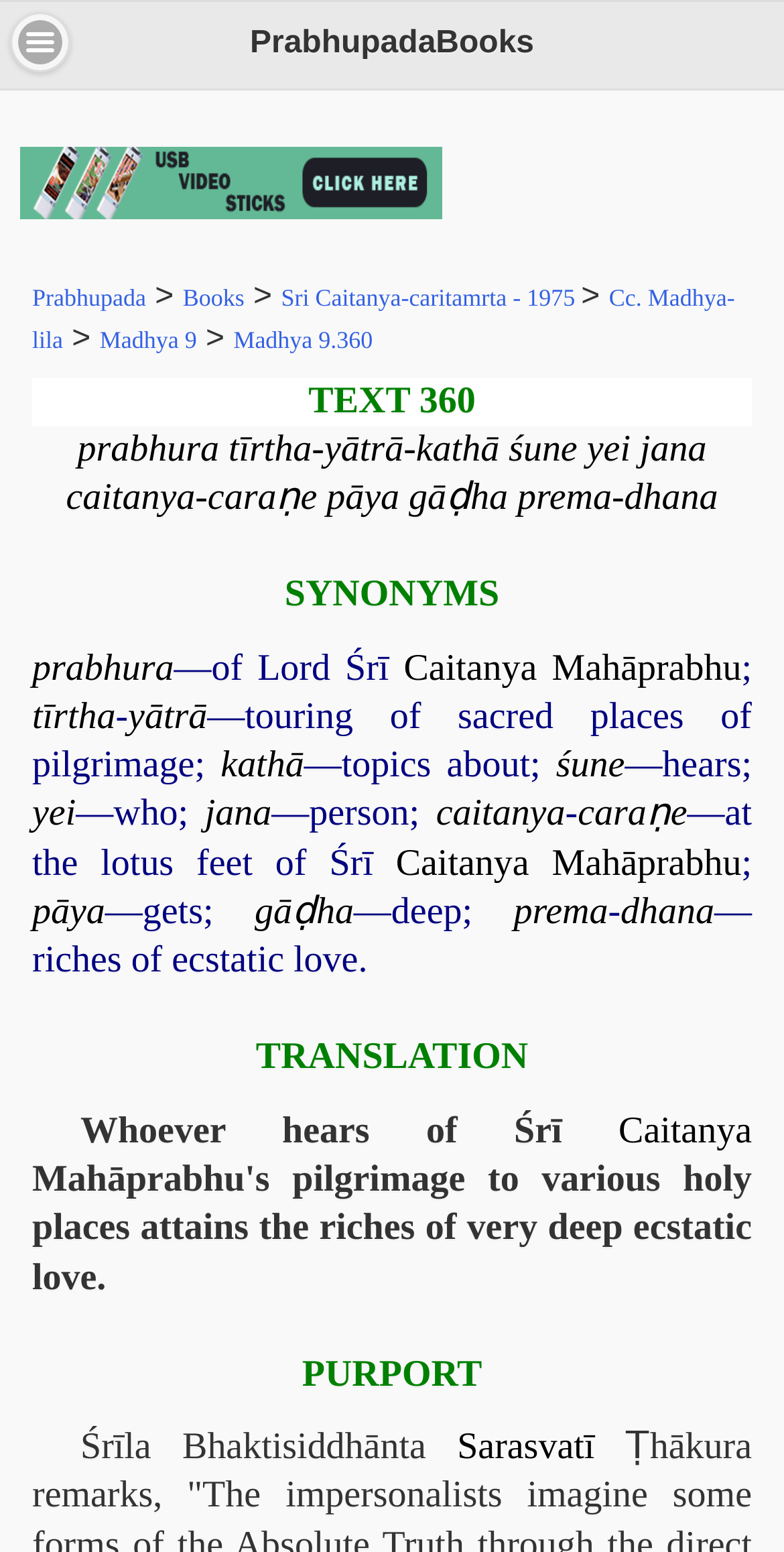Please identify the bounding box coordinates of the area that needs to be clicked to fulfill the following instruction: "visit the 'Category' page."

None